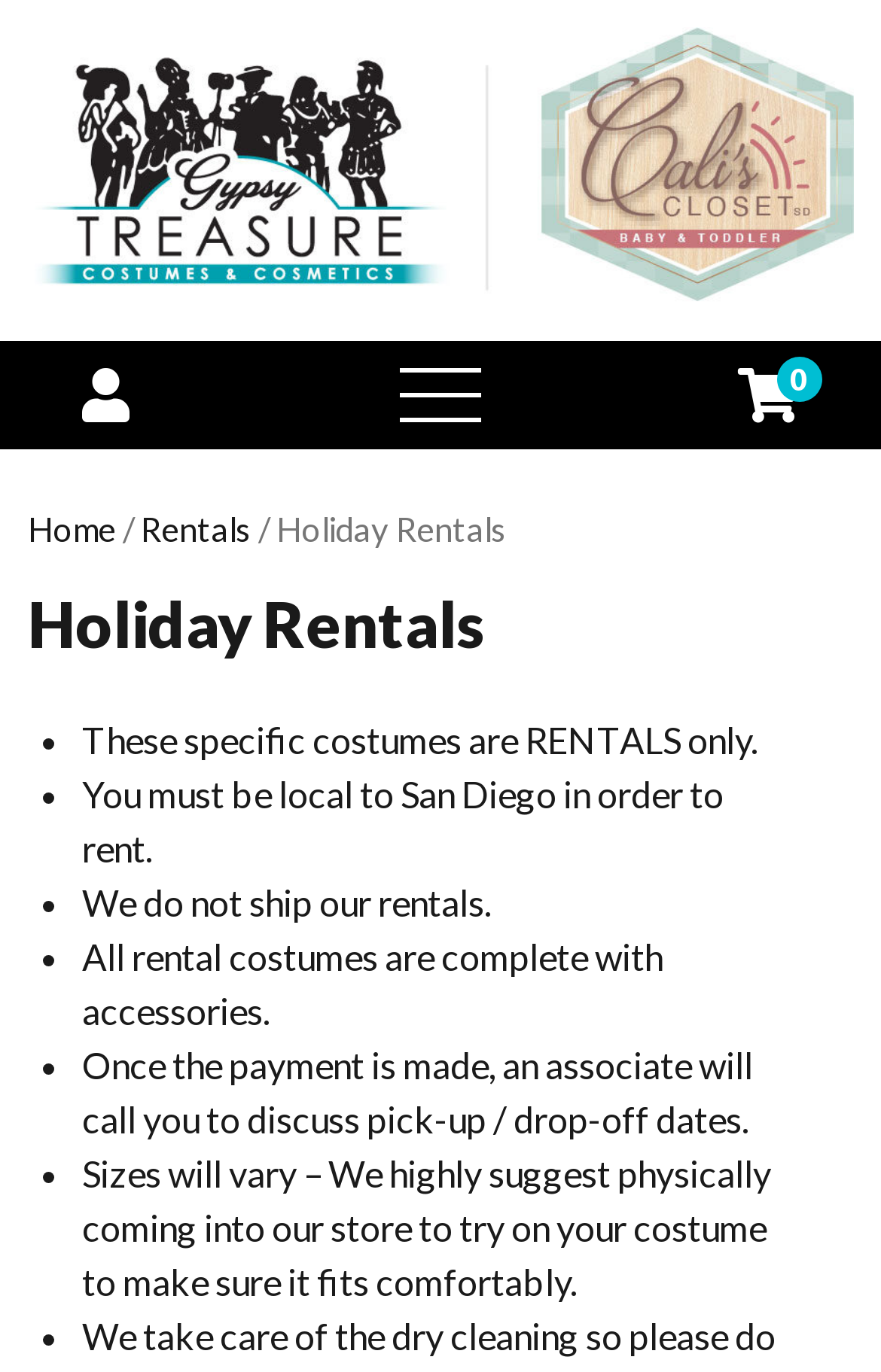Offer an in-depth caption of the entire webpage.

This webpage is about holiday rentals from GYPSY TREASURE - COSTUMES & COSMETICS, a local business in San Diego. At the top left, there is a logo of the company, which is an image with a link to the homepage. Next to the logo, there is a button to open the menu. On the top right, there are three links: one with a shopping cart icon, another with a number "0", and a third one labeled "Home". 

Below the top navigation, there is a heading that reads "Holiday Rentals". Underneath the heading, there is a list of five bullet points with important information about the rentals. The first bullet point states that these costumes are rentals only. The second bullet point emphasizes that customers must be local to San Diego to rent. The third bullet point clarifies that they do not ship their rentals. The fourth bullet point mentions that all rental costumes come with accessories. The fifth bullet point explains the process of picking up and dropping off the costumes after payment.

Further down, there are two more bullet points. The sixth bullet point advises customers to visit the store to try on costumes to ensure a comfortable fit, as sizes may vary. The seventh and final bullet point is not clearly related to the rentals, but it seems to be a general note about the store's policy.